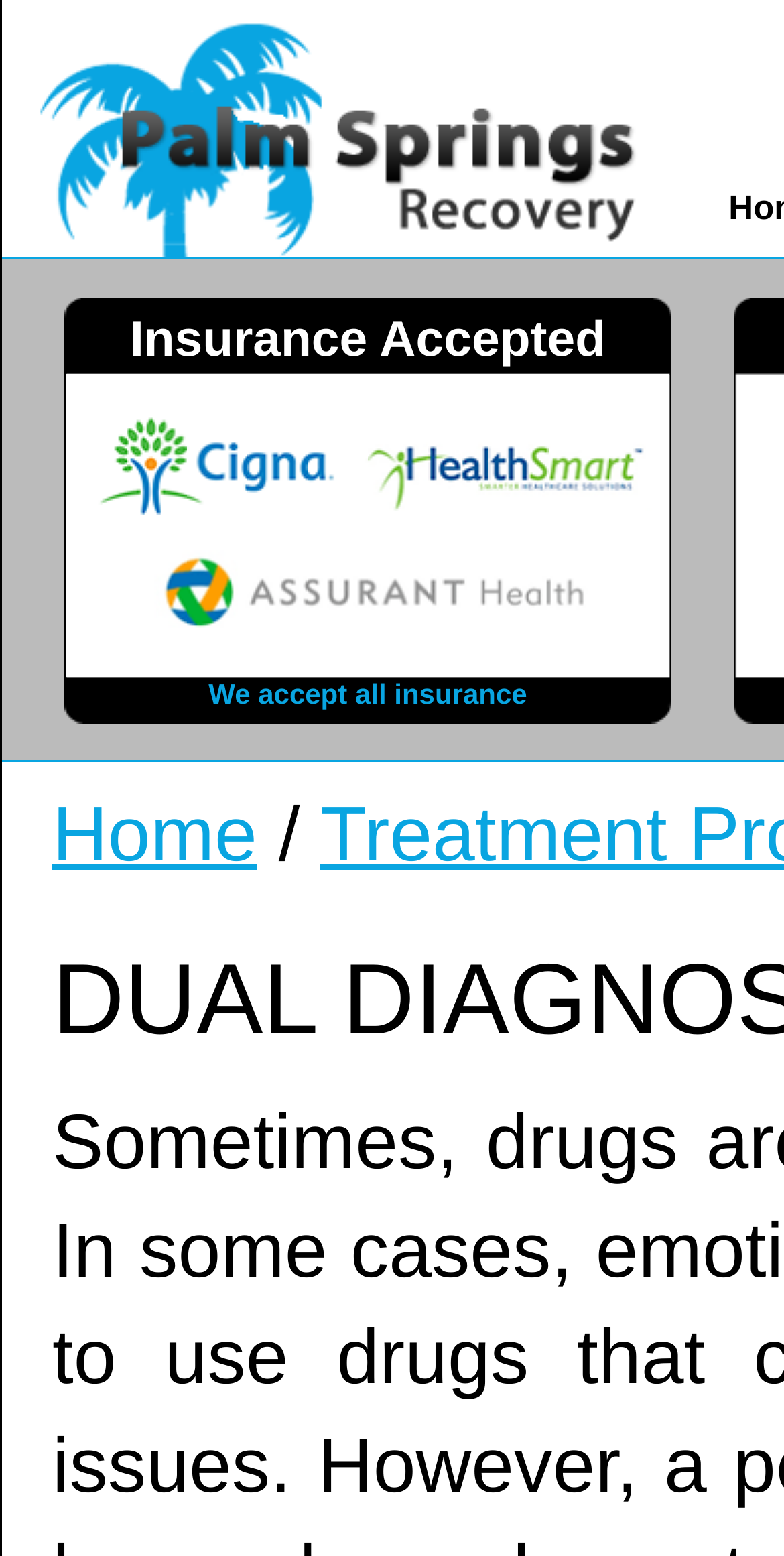Bounding box coordinates are specified in the format (top-left x, top-left y, bottom-right x, bottom-right y). All values are floating point numbers bounded between 0 and 1. Please provide the bounding box coordinate of the region this sentence describes: Home

[0.067, 0.509, 0.328, 0.565]